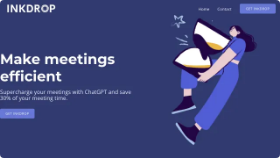Offer a detailed narrative of the image's content.

The image showcases the branding and promotional content of "Inkdrop," a platform designed to enhance meeting efficiency. The design features a vibrant blue background and an engaging illustration of a person energetically carrying a stylized document or resource, visually representing the concept of efficient meetings. The caption includes the tagline "Make meetings efficient," emphasizing the platform's mission to optimize meeting productivity using AI technologies like ChatGPT. Below the main headline, there’s a call-to-action button labeled "GET WORKING," inviting users to explore and utilize the service. This image effectively conveys the essence of Inkdrop's offerings while maintaining a modern and appealing aesthetic.